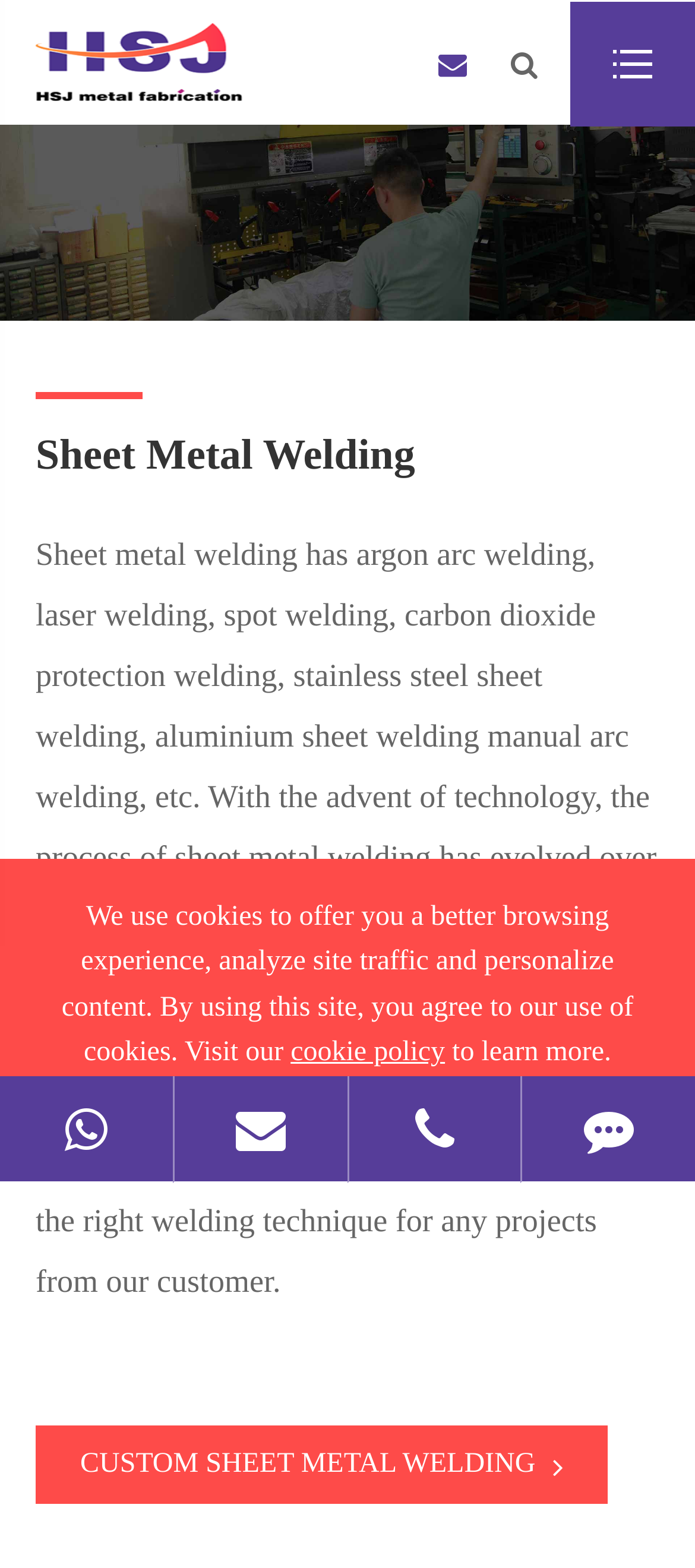Provide a brief response to the question below using one word or phrase:
How can I contact HSJ Metal Fabrication?

Whatsapp, E-mail, TEL